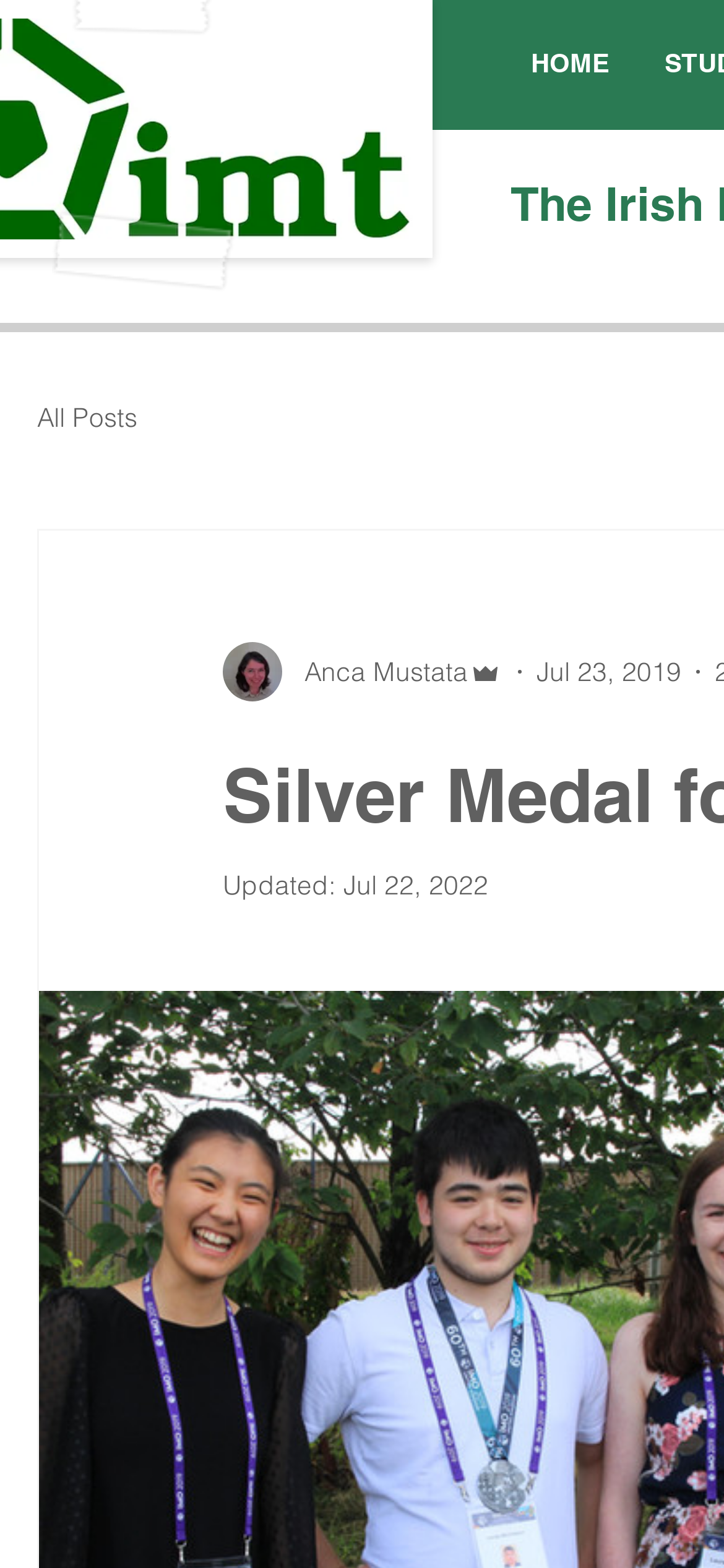Provide the bounding box coordinates of the HTML element this sentence describes: "All Posts".

[0.051, 0.256, 0.19, 0.277]